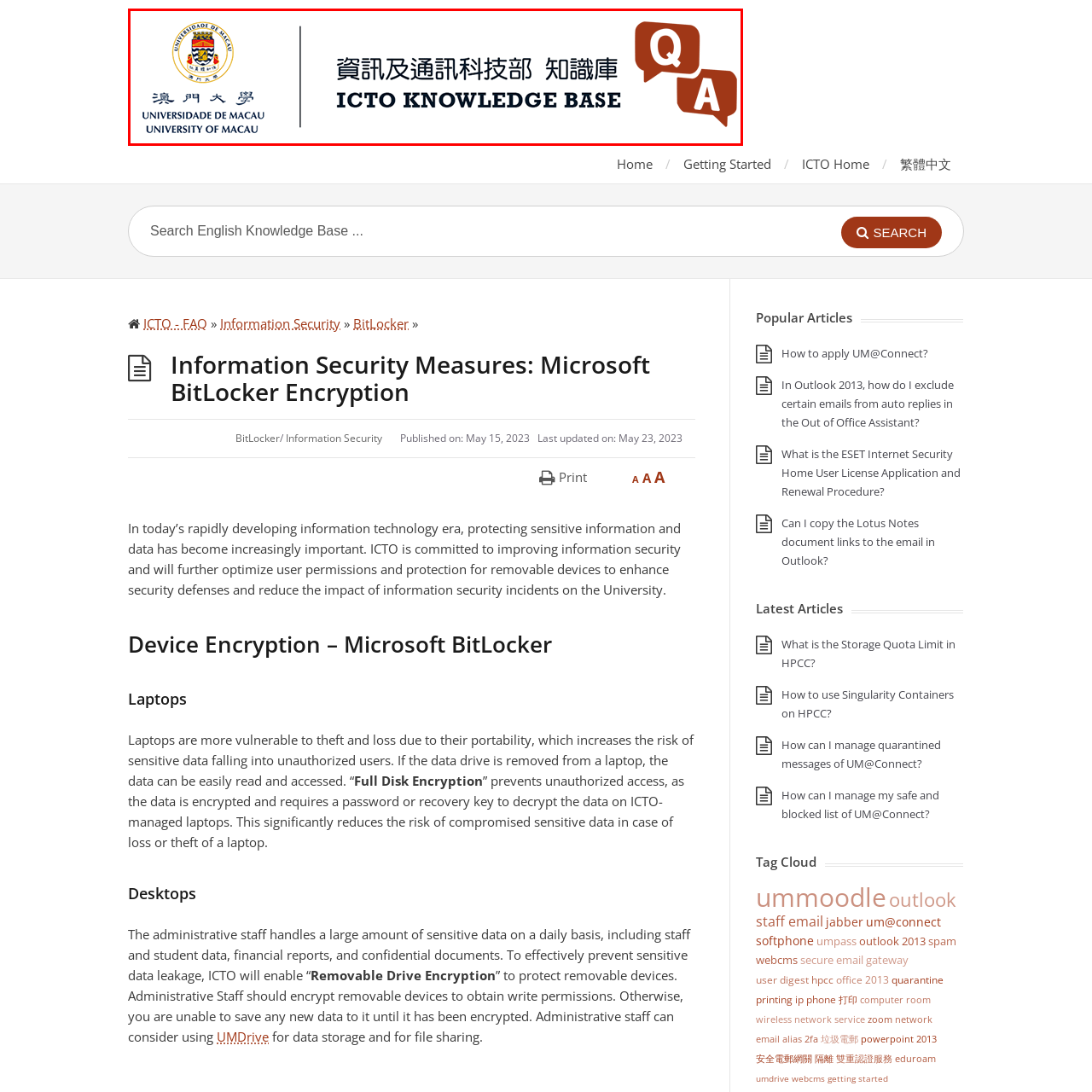What is the purpose of this image?
Look at the image within the red bounding box and respond with a single word or phrase.

Header for FAQ section